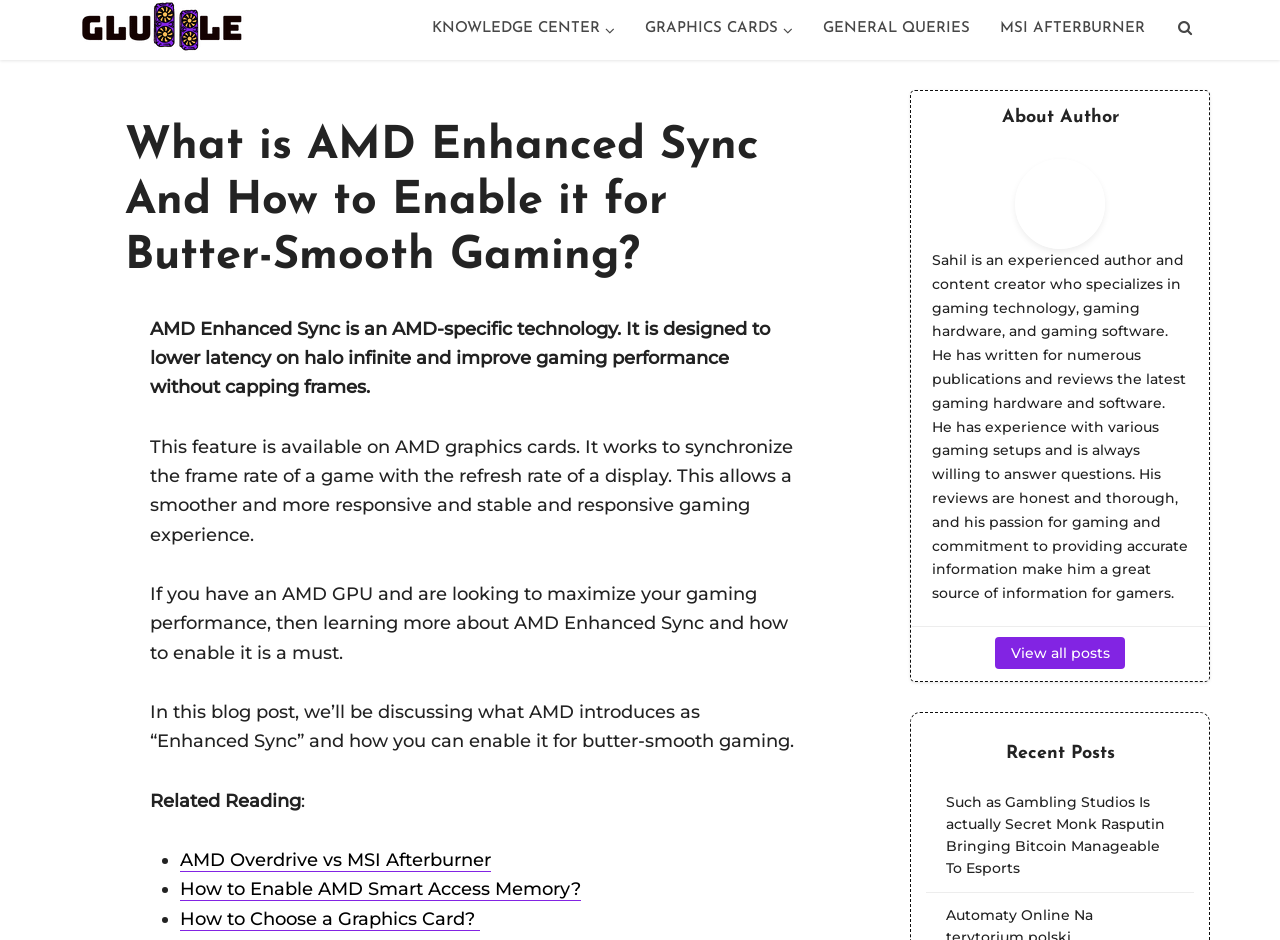Could you please study the image and provide a detailed answer to the question:
What is the topic of the blog post?

The topic of the blog post can be determined by reading the heading 'What is AMD Enhanced Sync And How to Enable it for Butter-Smooth Gaming?' which is the main title of the webpage. This heading indicates that the blog post is about AMD Enhanced Sync and how to enable it for better gaming performance.